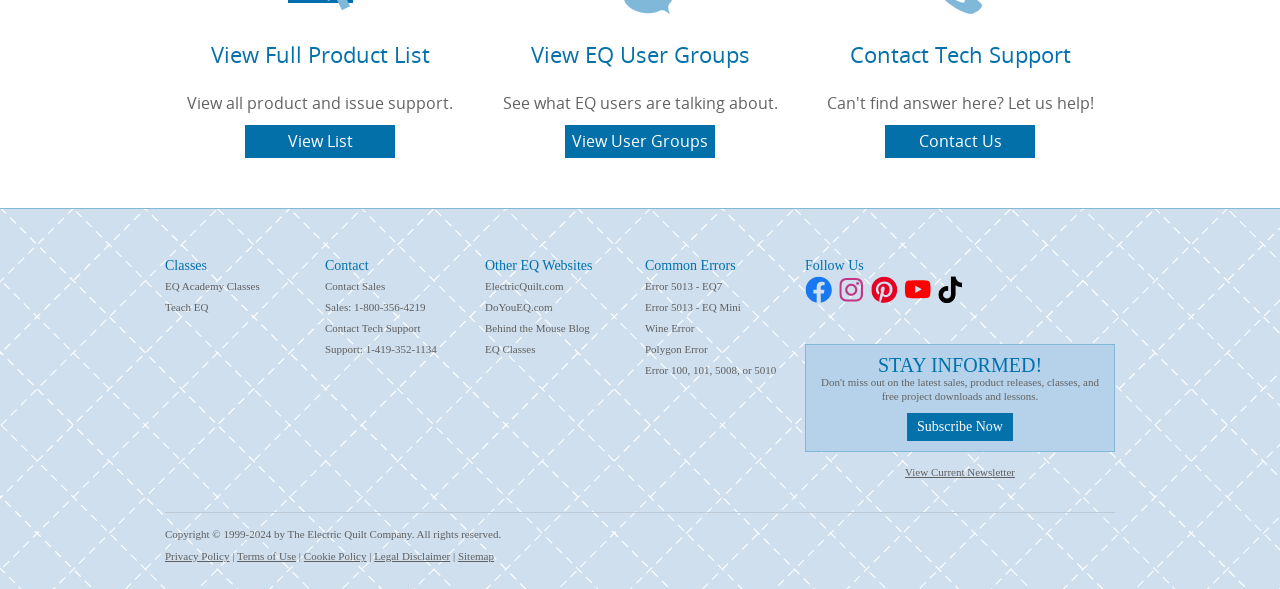Provide the bounding box coordinates, formatted as (top-left x, top-left y, bottom-right x, bottom-right y), with all values being floating point numbers between 0 and 1. Identify the bounding box of the UI element that matches the description: Teach EQ

[0.129, 0.511, 0.163, 0.531]